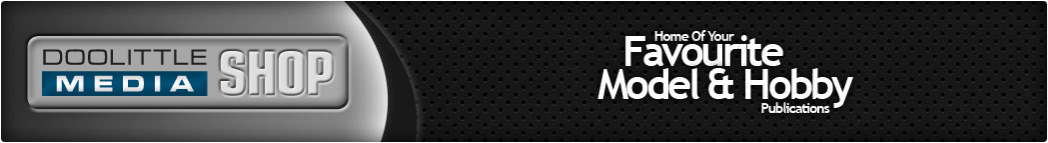Generate an elaborate description of what you see in the image.

The image features the header for "Doolittle Media Shop," showcasing a sleek design that combines modern aesthetics with a focus on models and hobbies. The branding prominently displays the words "Doolittle" and "MEDIA" in contrasting colors, set against a dynamic gray background. Below, the slogan "Home Of Your Favourite Model & Hobby Publications" highlights the shop's dedication to providing high-quality resources for enthusiasts. The overall dark theme with subtle textures suggests a contemporary approach to online retail, catering to a niche market of model and hobby aficionados.